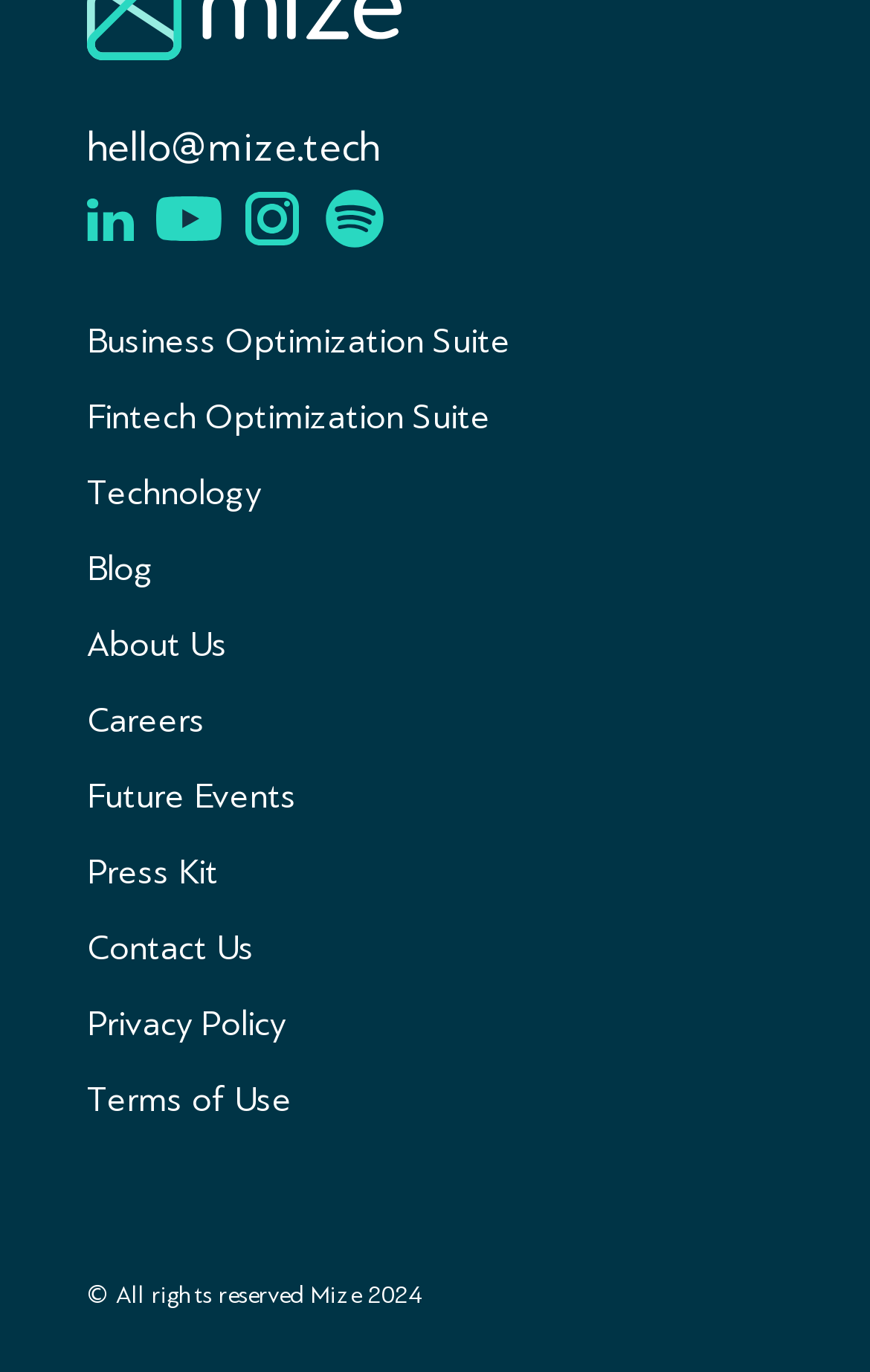Determine the bounding box coordinates of the region to click in order to accomplish the following instruction: "View the Privacy Policy". Provide the coordinates as four float numbers between 0 and 1, specifically [left, top, right, bottom].

[0.1, 0.731, 0.328, 0.76]